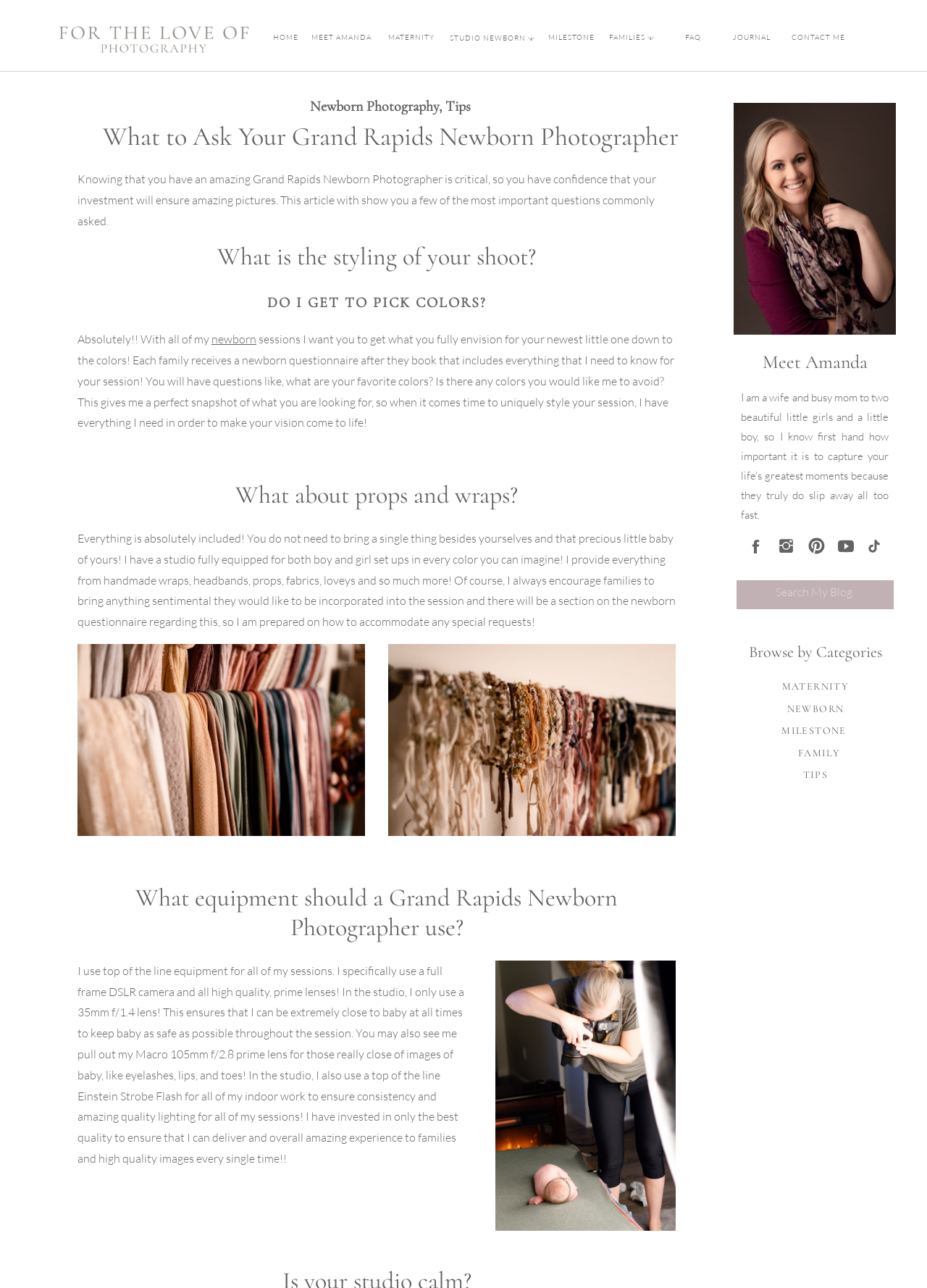Provide an in-depth caption for the elements present on the webpage.

This webpage is about a Grand Rapids newborn photographer, with a focus on providing expert advice on successful newborn sessions. At the top of the page, there is a navigation menu with links to different sections, including "CONTACT ME", "JOURNAL", "FAMILIES", "STUDIO NEWBORN", "MATERNITY", "MEET AMANDA", and "HOME". 

Below the navigation menu, there is a heading that reads "What to Ask Your Grand Rapids Newborn Photographer". This is followed by a subheading "Newborn Photography, Tips" with links to "Newborn Photography" and "Tips". 

The main content of the page is divided into sections, each with a heading and descriptive text. The first section discusses the importance of having confidence in one's newborn photographer, with a brief introduction to the article. 

The subsequent sections are organized as a series of questions and answers, with headings such as "What is the styling of your shoot?", "DO I GET TO PICK COLORS?", "What about props and wraps?", and "What equipment should a Grand Rapids Newborn Photographer use?". Each section provides detailed information and answers to these questions, with some including links to related topics. 

Throughout the page, there are several images, including a wall of wraps and headbands for posing babies, and a behind-the-scenes photo of the photographer taking a picture of a baby during a newborn photography session. There is also a search bar at the top right corner of the page, allowing users to search for specific topics.